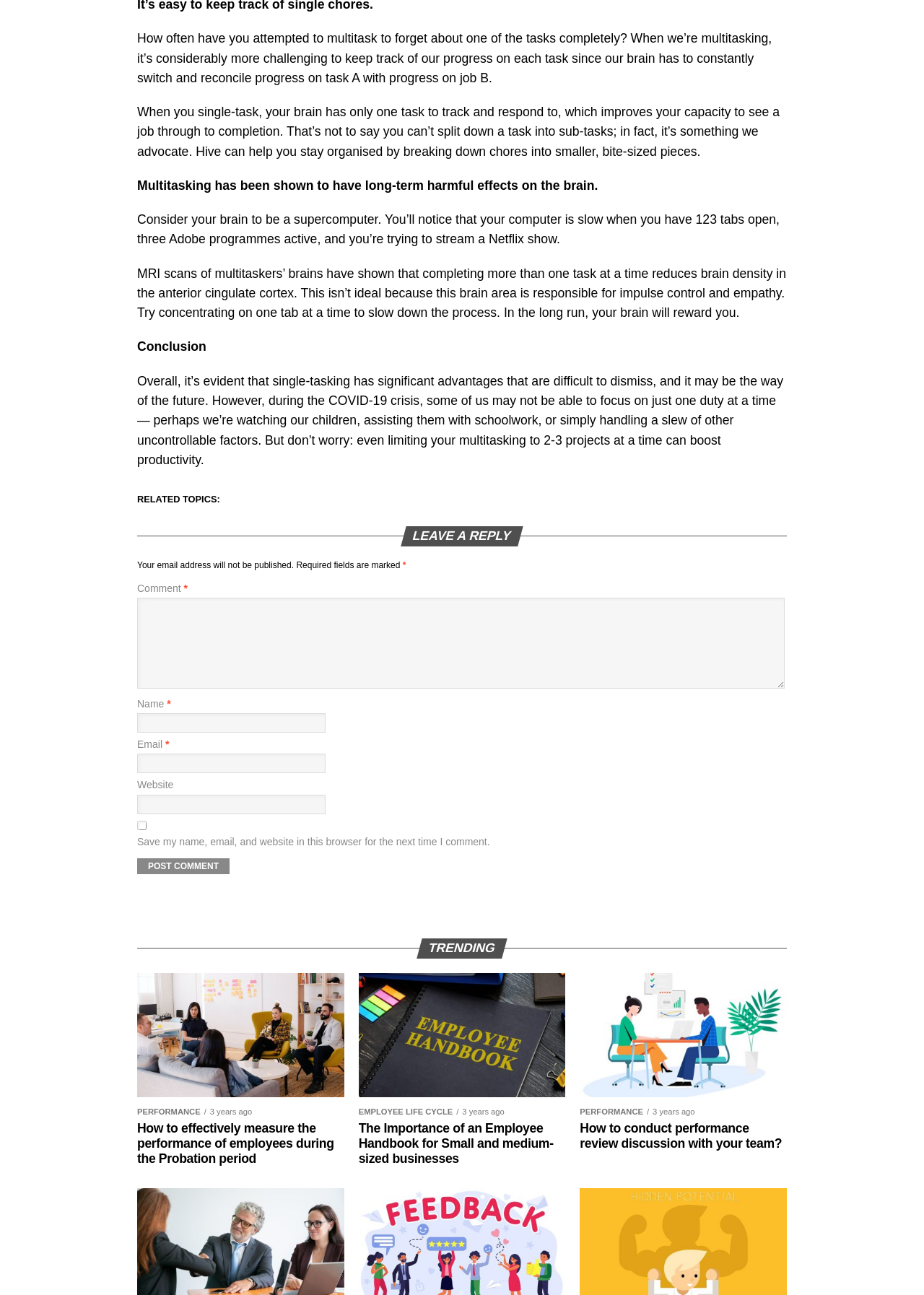Using the element description: "The Living Genome", determine the bounding box coordinates. The coordinates should be in the format [left, top, right, bottom], with values between 0 and 1.

None